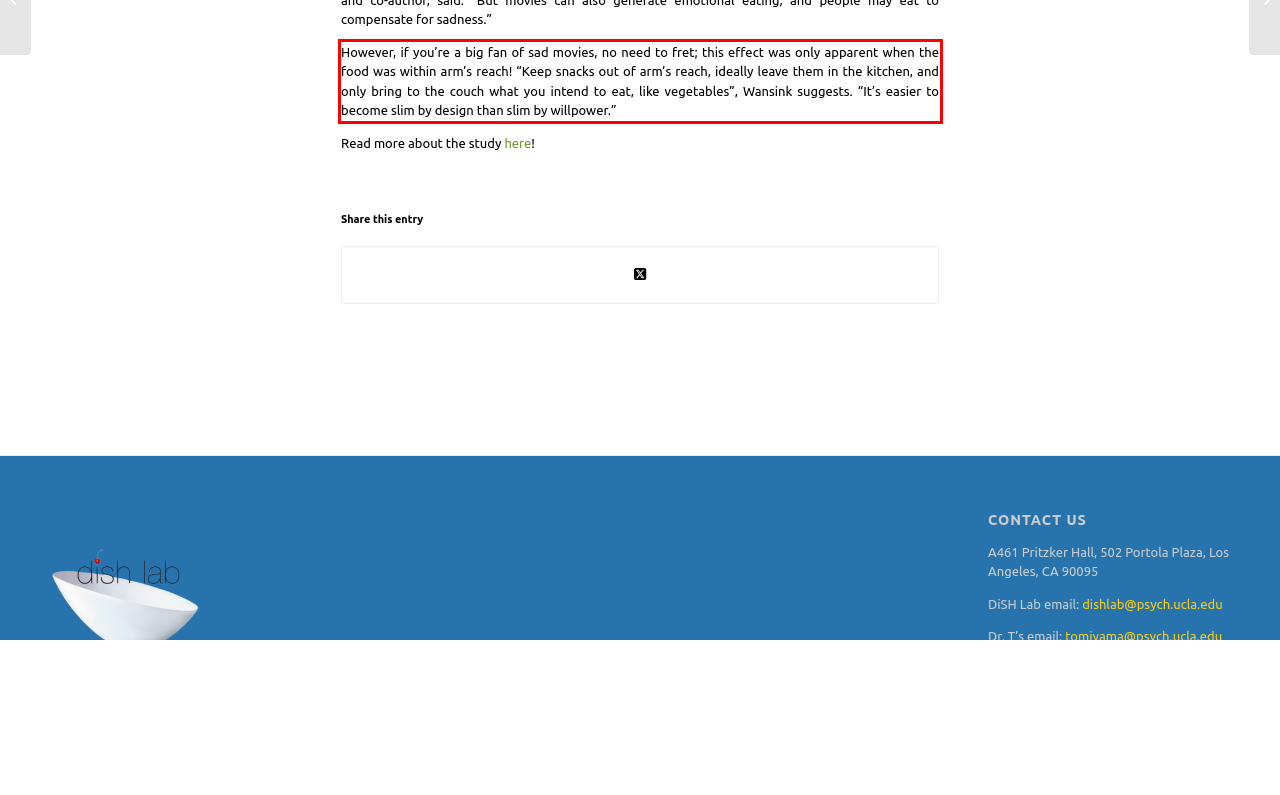Review the webpage screenshot provided, and perform OCR to extract the text from the red bounding box.

However, if you’re a big fan of sad movies, no need to fret; this effect was only apparent when the food was within arm’s reach! “Keep snacks out of arm’s reach, ideally leave them in the kitchen, and only bring to the couch what you intend to eat, like vegetables”, Wansink suggests. “It’s easier to become slim by design than slim by willpower.”